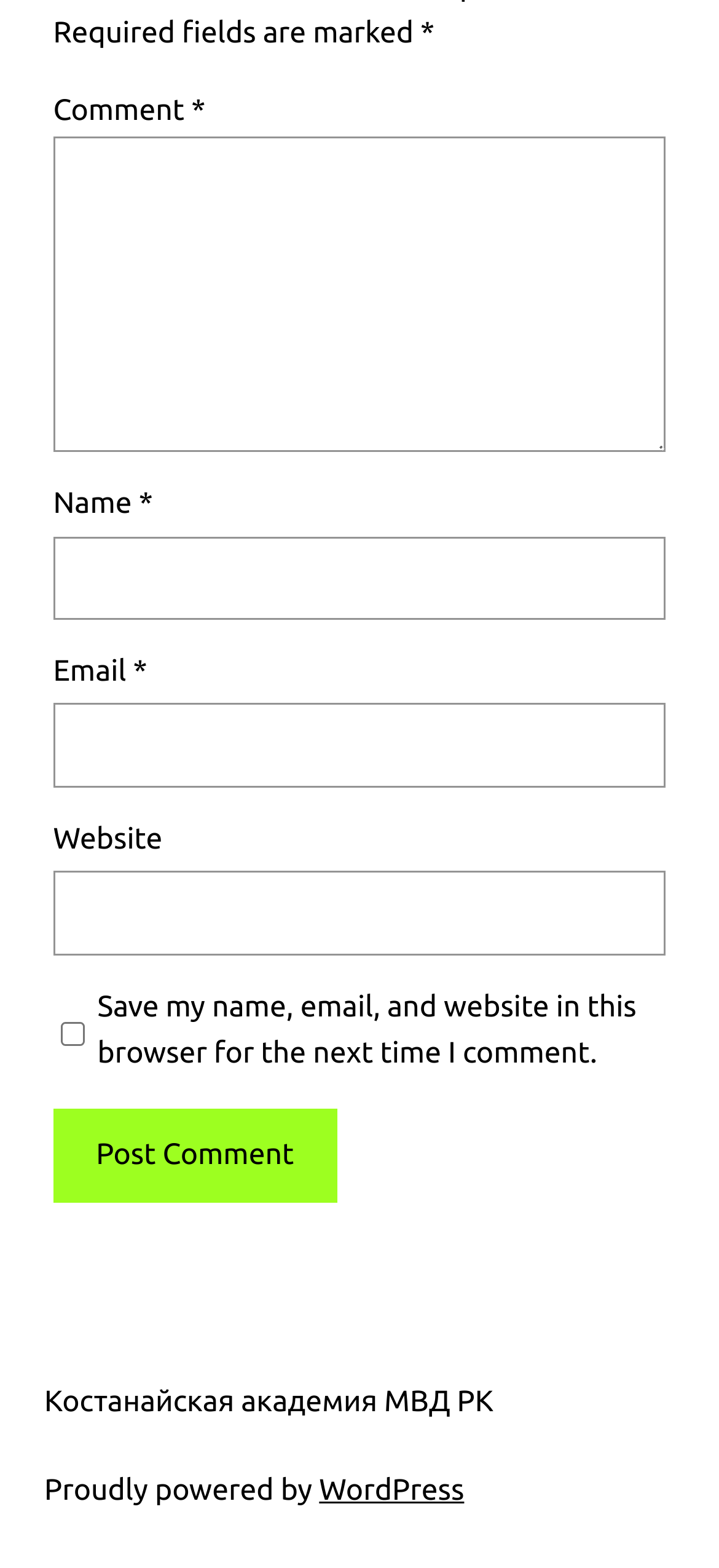Locate the bounding box coordinates of the clickable area to execute the instruction: "Visit the WordPress website". Provide the coordinates as four float numbers between 0 and 1, represented as [left, top, right, bottom].

[0.444, 0.94, 0.646, 0.961]